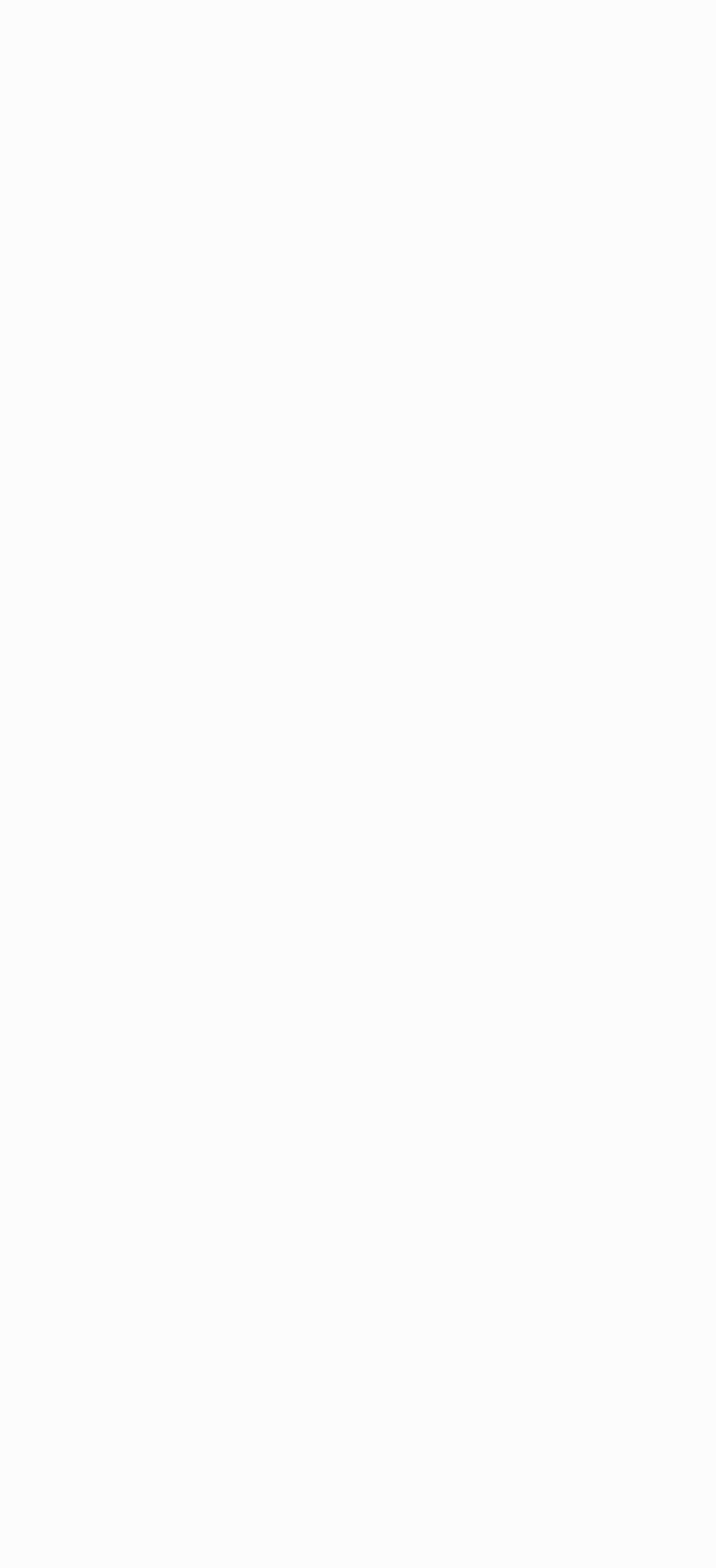How many social media links are there?
Craft a detailed and extensive response to the question.

I found the social media links at the bottom of the webpage, which are 'Facebook', 'Instagram', 'Pinterest', and 'LinkedIn'. There are 4 social media links in total.